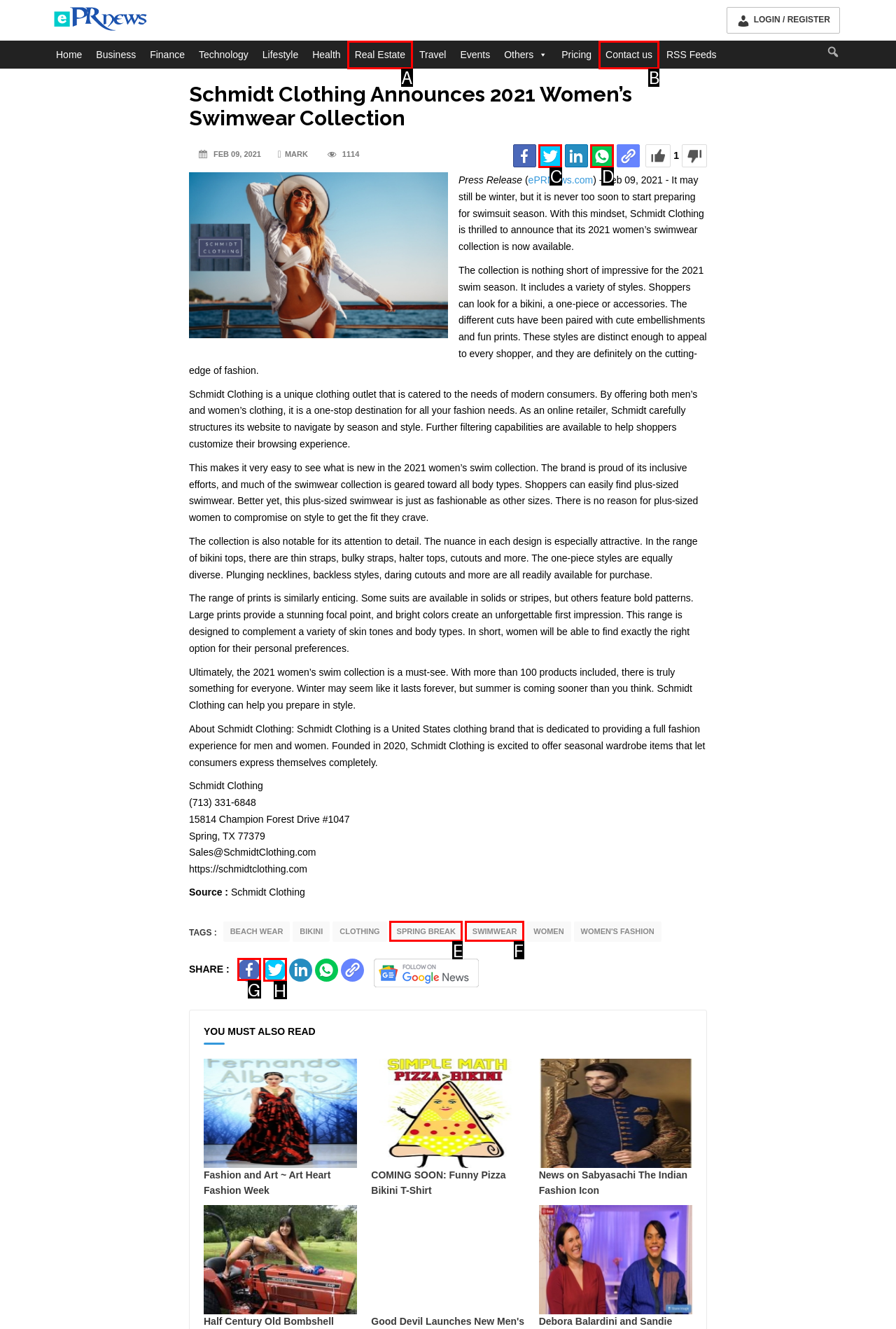Decide which HTML element to click to complete the task: Share the article on social media Provide the letter of the appropriate option.

G